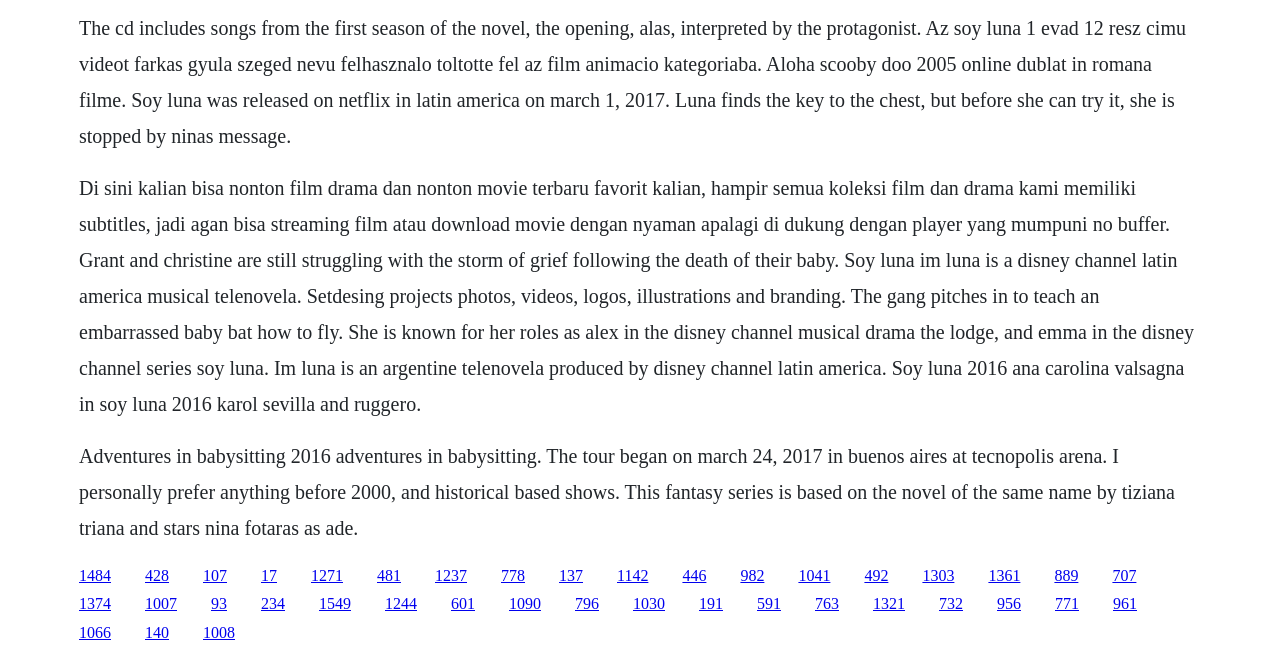Answer briefly with one word or phrase:
Is the webpage about a specific movie?

No